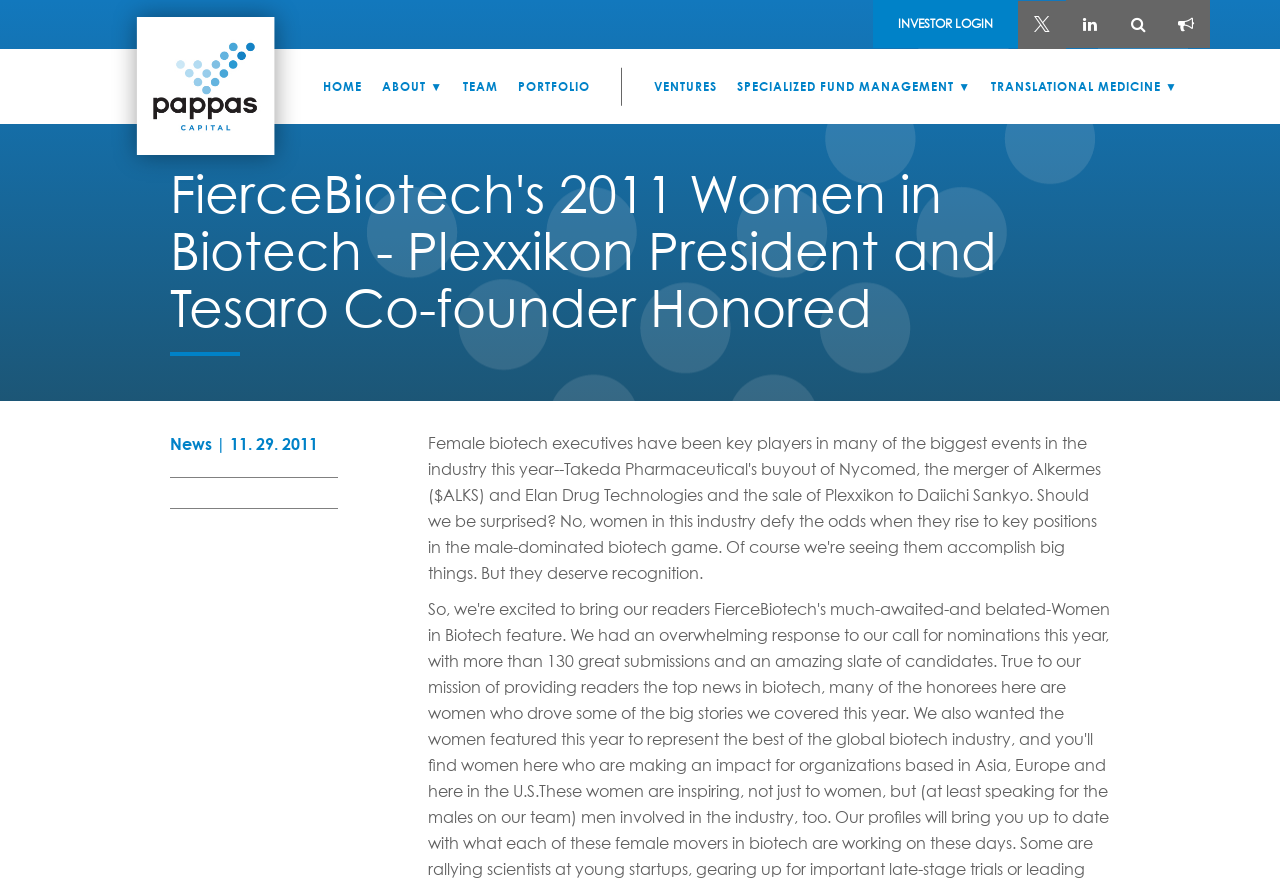Extract the bounding box coordinates for the HTML element that matches this description: "Ventures". The coordinates should be four float numbers between 0 and 1, i.e., [left, top, right, bottom].

[0.503, 0.055, 0.568, 0.14]